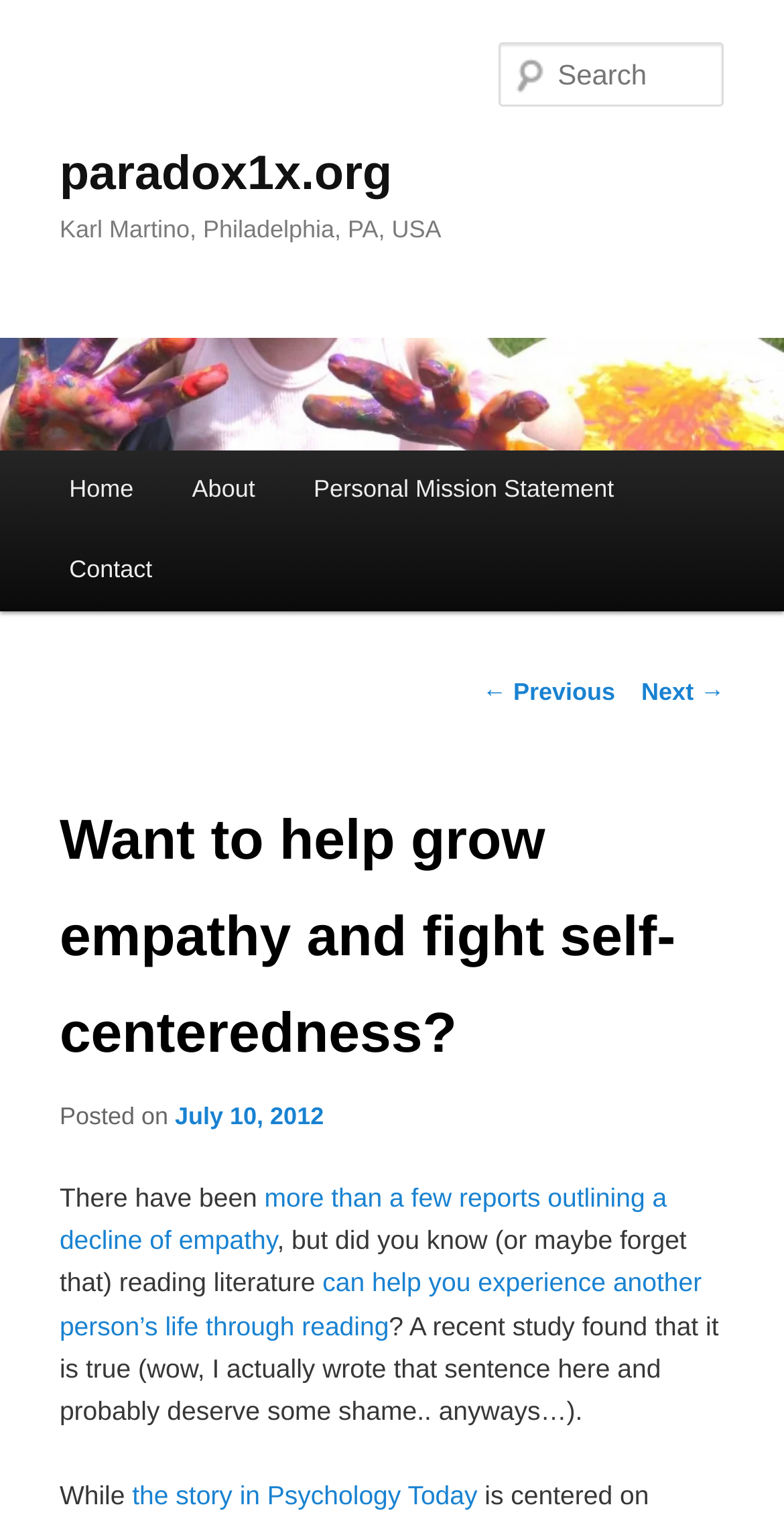Using the image as a reference, answer the following question in as much detail as possible:
What is the topic of the article?

The topic of the article can be inferred from the text 'There have been more than a few reports outlining a decline of empathy, but did you know (or maybe forget that) reading literature can help you experience another person’s life' which suggests that the article is discussing the relationship between empathy and reading literature.